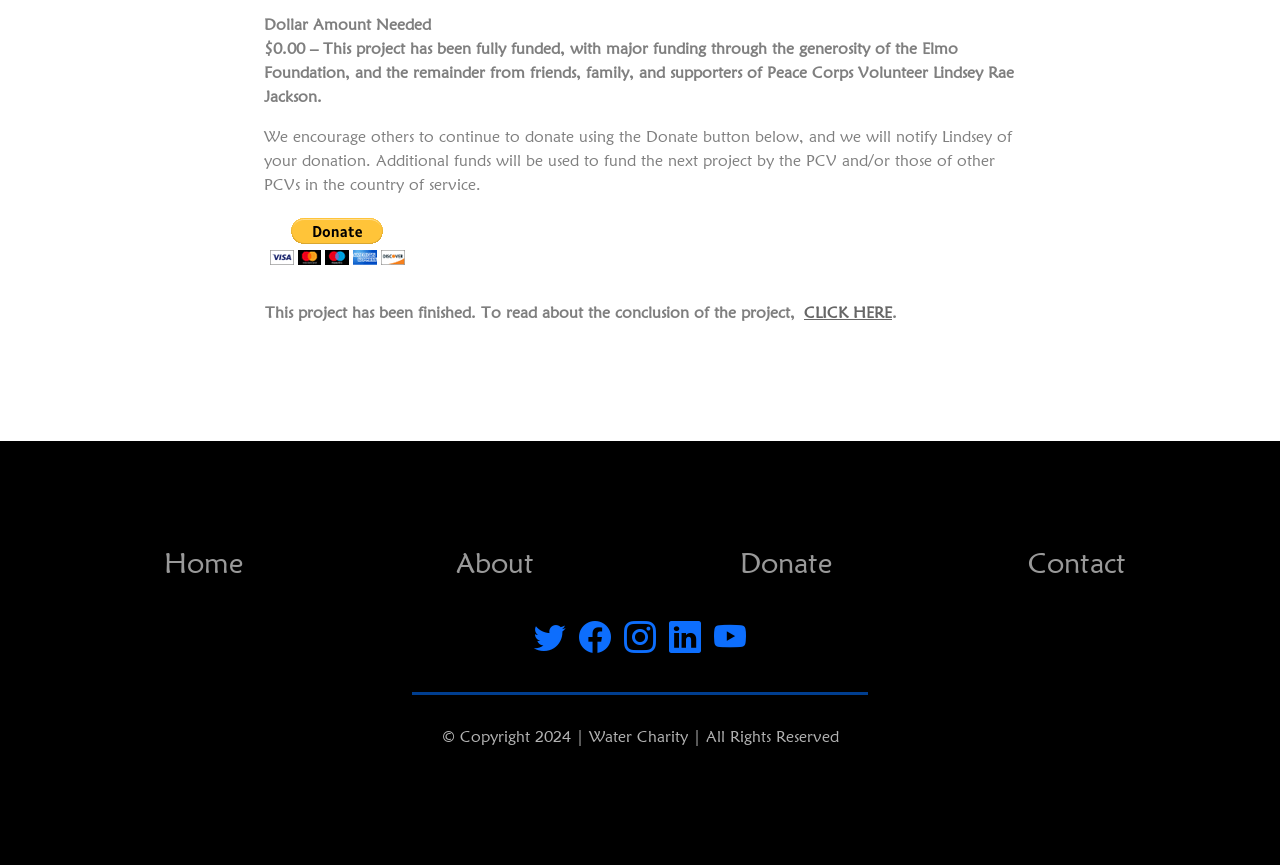Where can I read about the project's conclusion?
Answer the question in as much detail as possible.

The text 'This project has been finished. To read about the conclusion of the project...' is followed by a 'CLICK HERE' link, which suggests that clicking on this link will take me to a page where I can read about the project's conclusion.